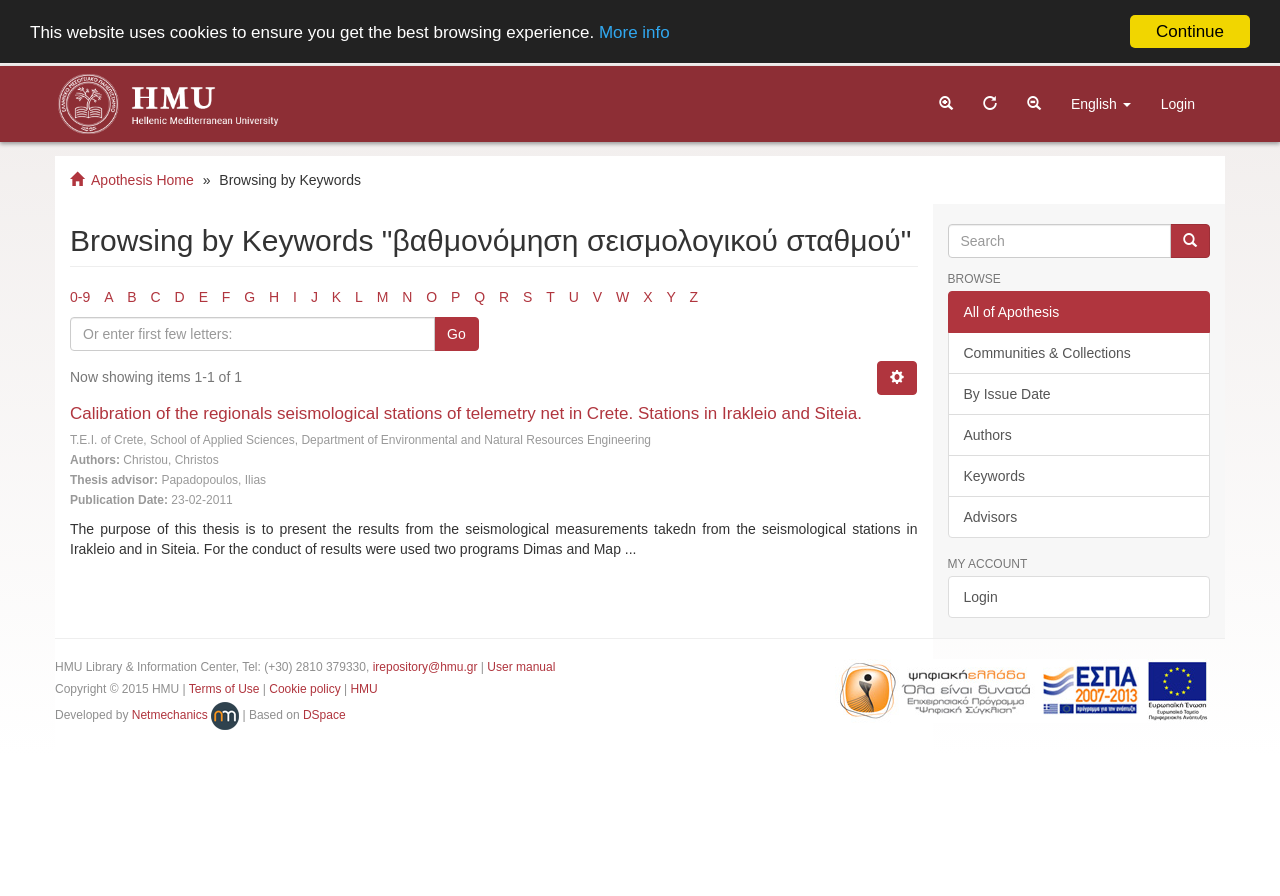What is the title of the thesis?
Please answer using one word or phrase, based on the screenshot.

Calibration of the regionals seismological stations